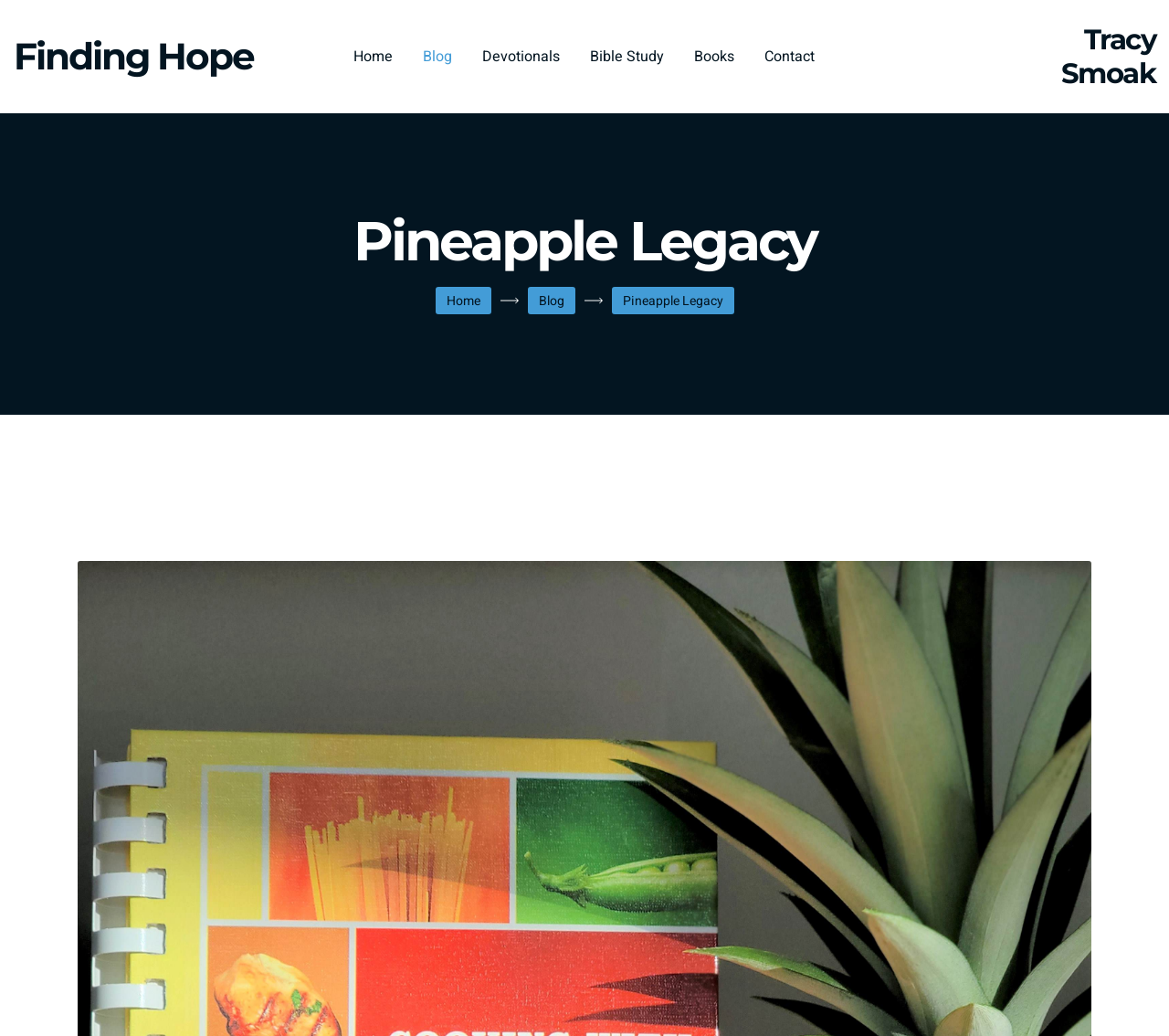Find the bounding box coordinates of the UI element according to this description: "Blog".

[0.362, 0.009, 0.387, 0.101]